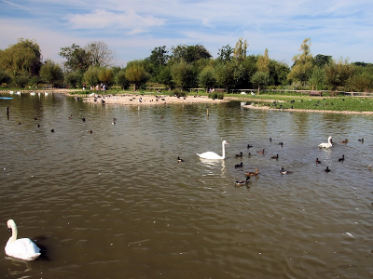Create a detailed narrative that captures the essence of the image.

The image depicts a serene scene at a wetland area, showcasing a variety of waterfowl swimming in the calm waters. In the foreground, two elegant swans glide gracefully, surrounded by a flock of ducks and other birds. Lush greenery lines the banks, with trees reflecting in the tranquil surface, hinting at a vibrant ecosystem. The clear blue sky above adds to the peaceful ambiance, capturing a moment of natural beauty typical of a wildlife refuge. This scene is reminiscent of places like the Wildfowl and Wetlands Trust at Slimbridge, known for its diverse avian population and beautiful landscapes.